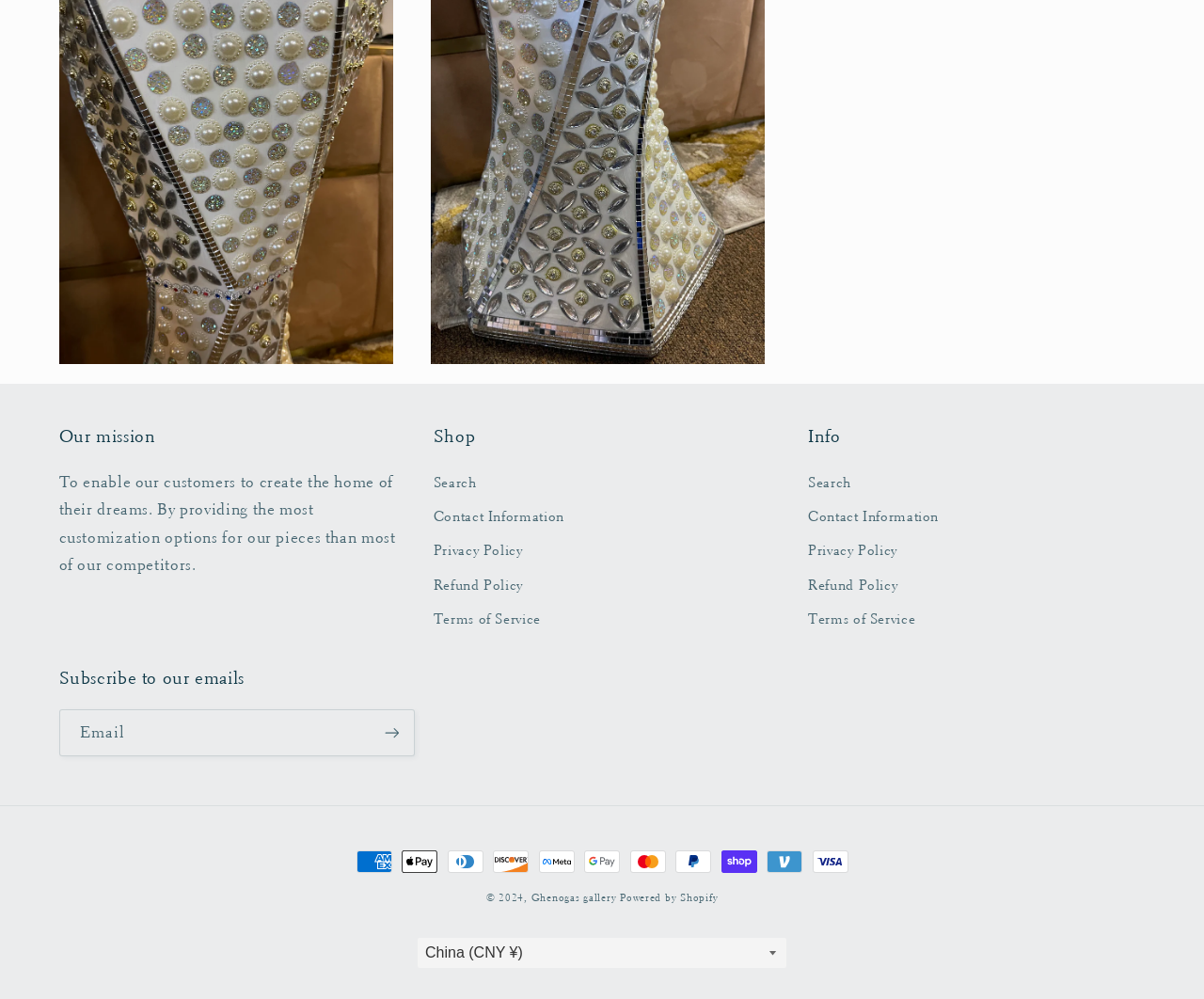Provide the bounding box coordinates for the area that should be clicked to complete the instruction: "Subscribe to our emails".

[0.307, 0.71, 0.343, 0.757]